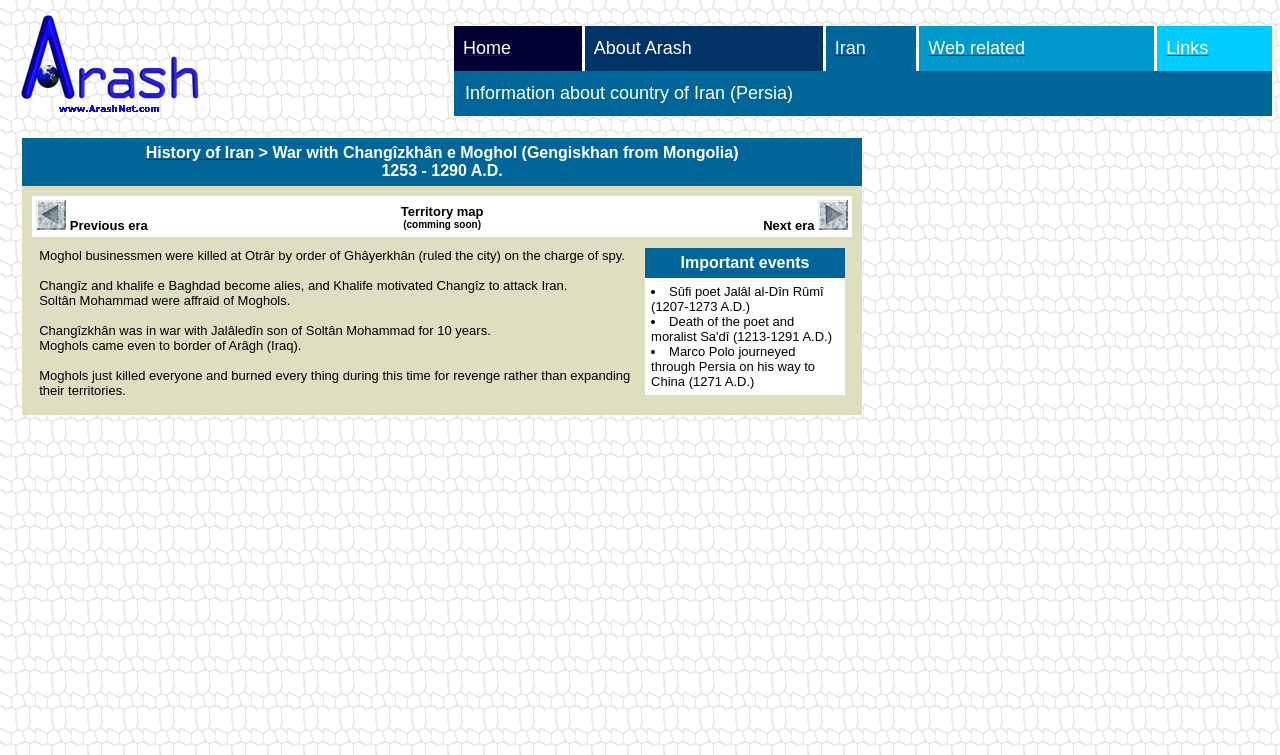Identify and provide the bounding box for the element described by: "Home".

[0.362, 0.053, 0.399, 0.075]